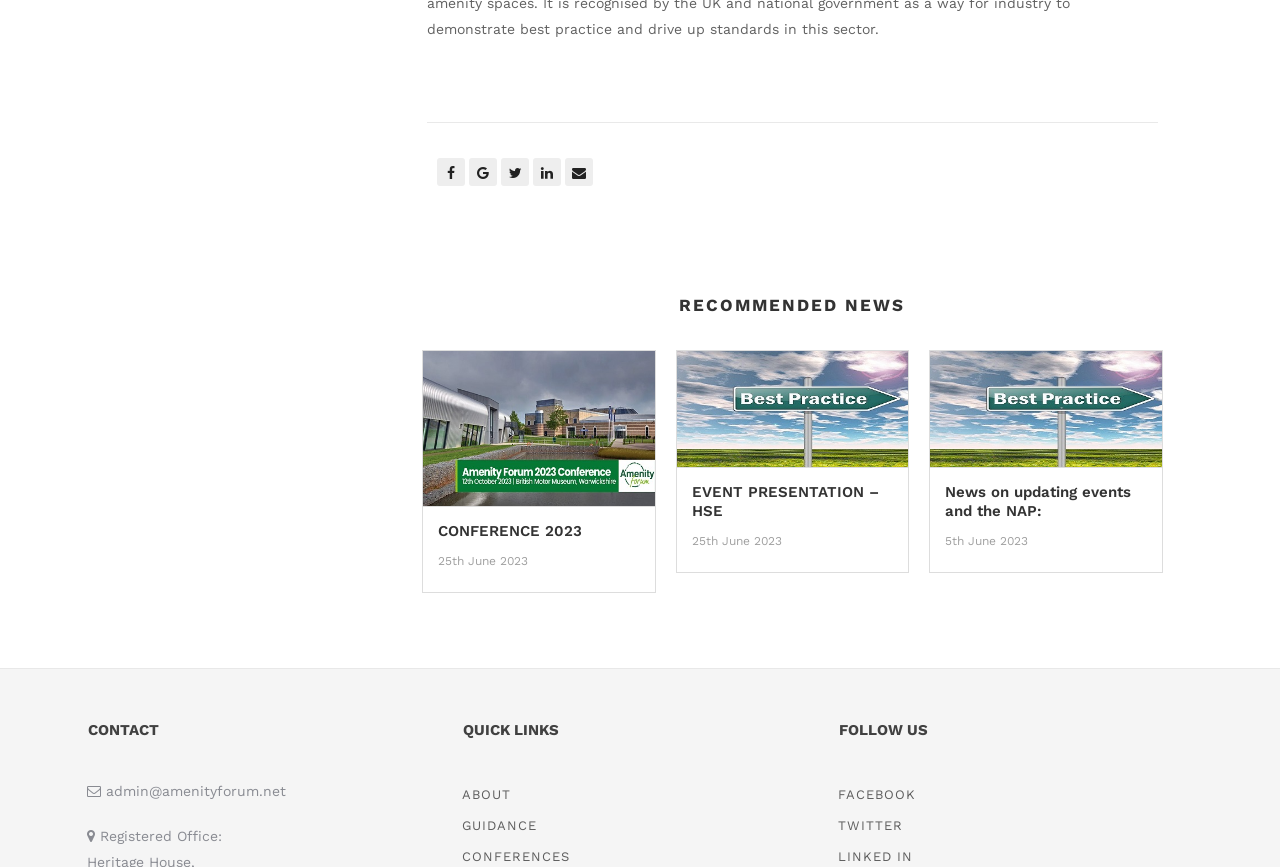Identify and provide the bounding box for the element described by: "EVENT PRESENTATION – HSE".

[0.54, 0.557, 0.686, 0.6]